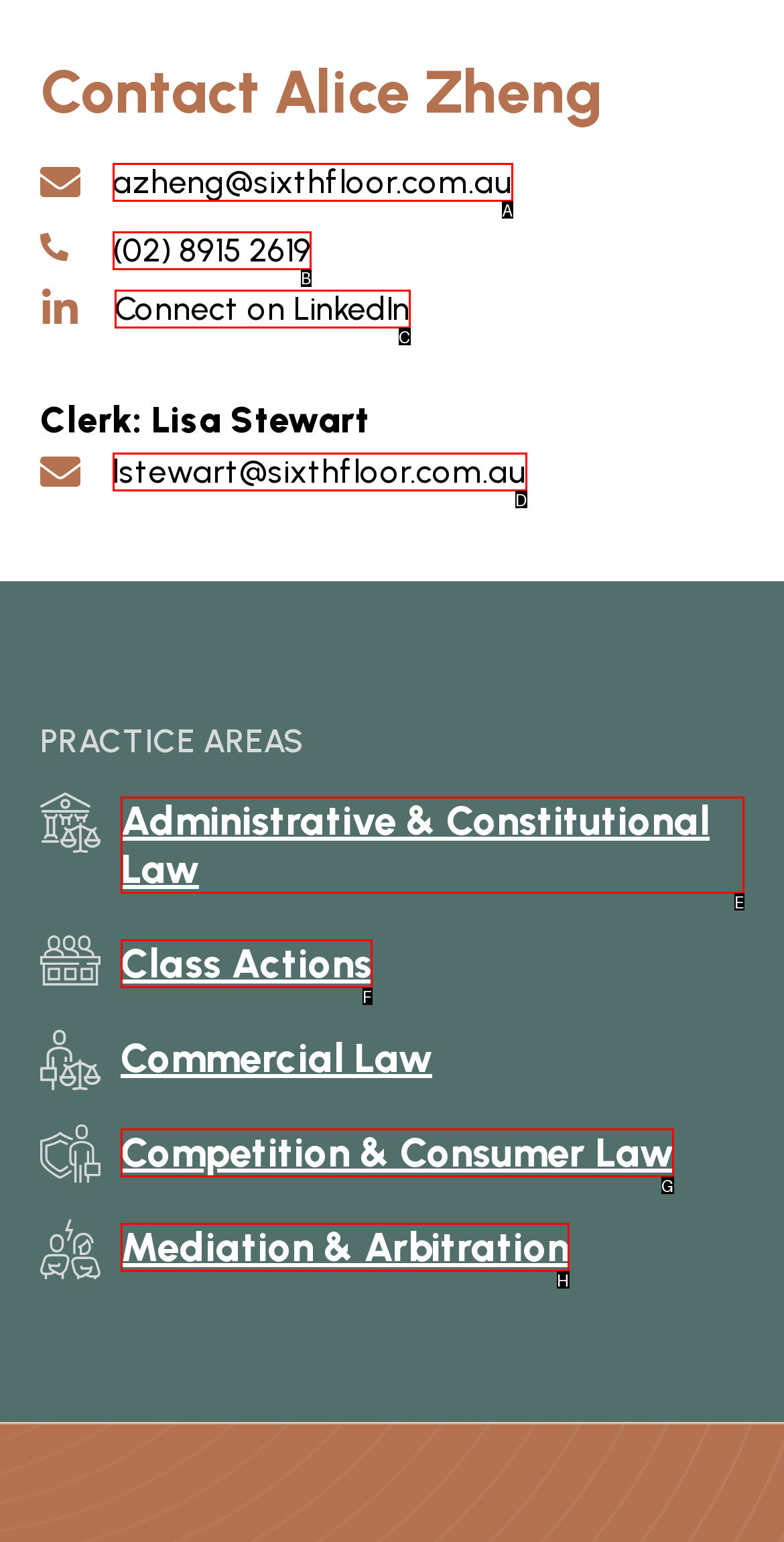Indicate which lettered UI element to click to fulfill the following task: Call (02) 8915 2619
Provide the letter of the correct option.

B